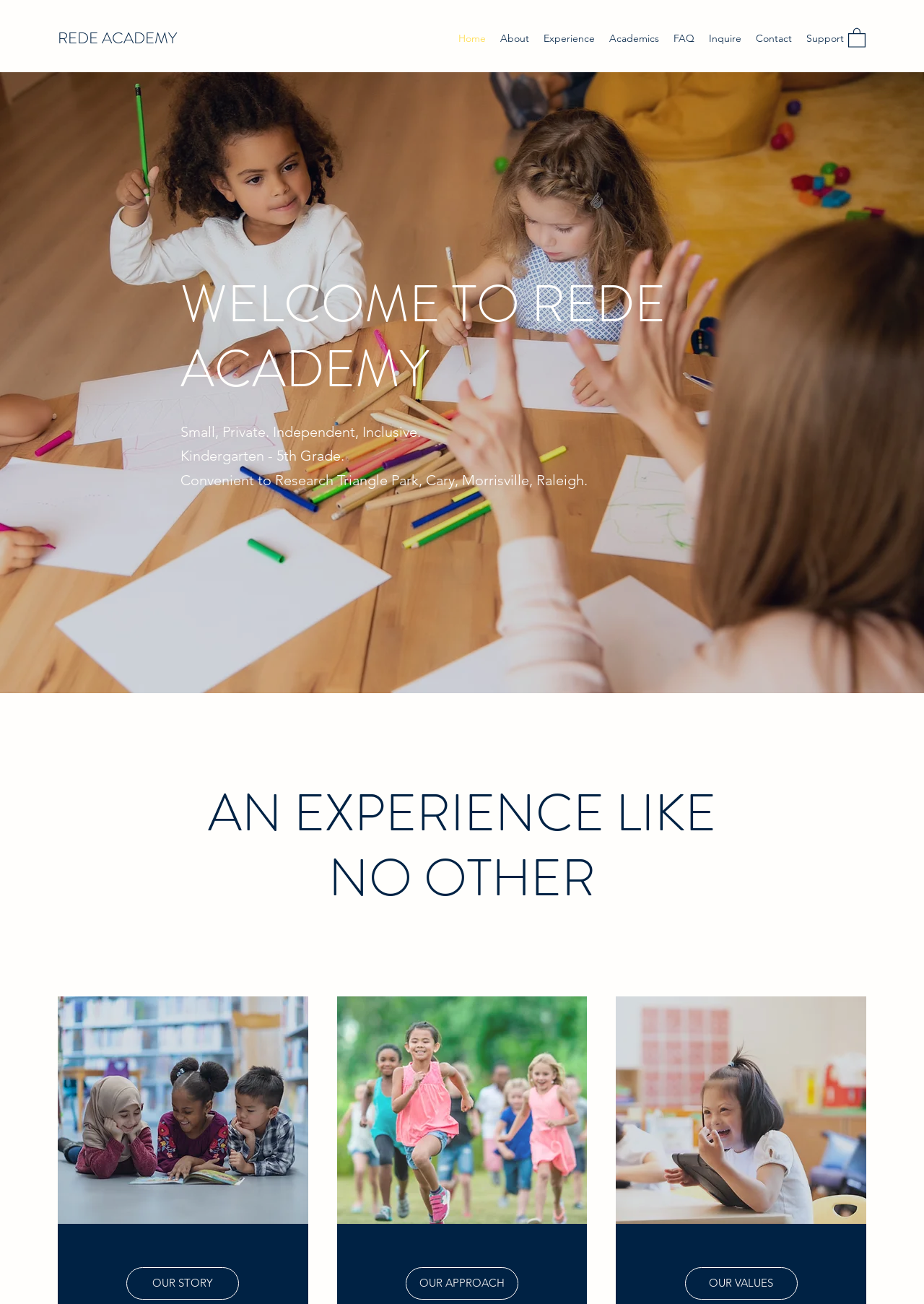Indicate the bounding box coordinates of the element that must be clicked to execute the instruction: "Click the Inquire link". The coordinates should be given as four float numbers between 0 and 1, i.e., [left, top, right, bottom].

[0.759, 0.021, 0.81, 0.038]